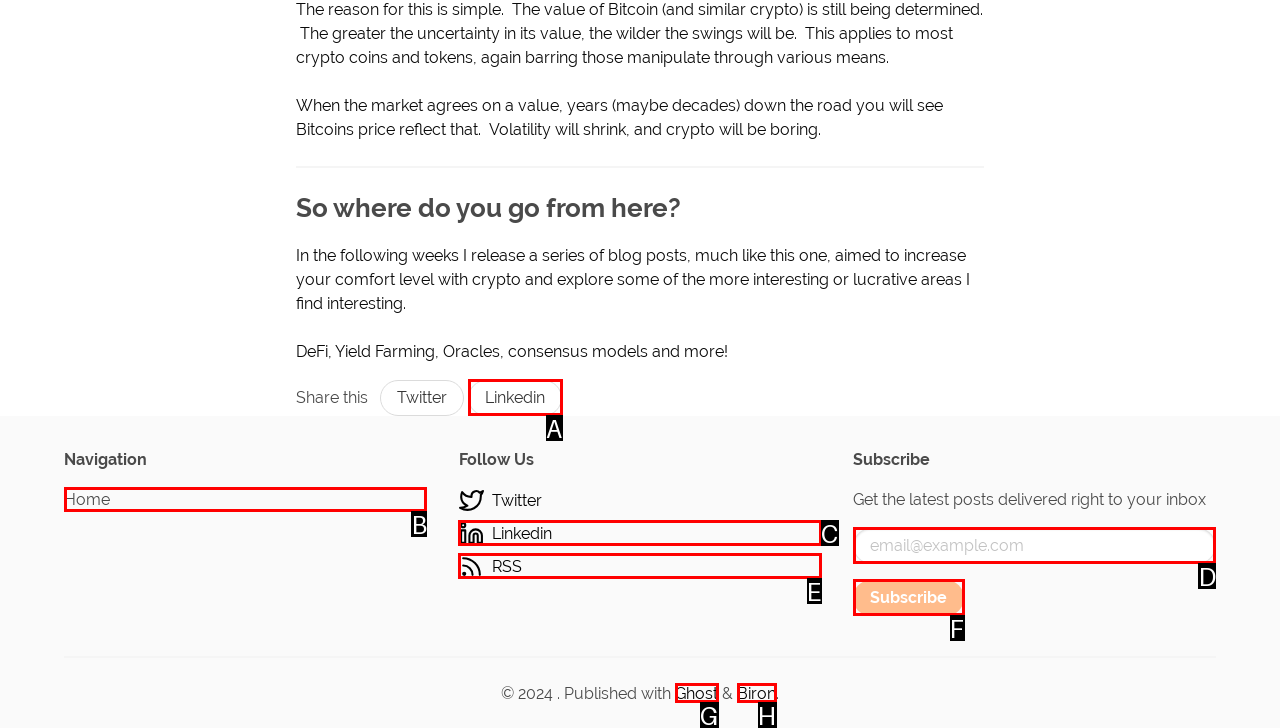Choose the HTML element that matches the description: parent_node: Subscribe placeholder="email@example.com"
Reply with the letter of the correct option from the given choices.

D